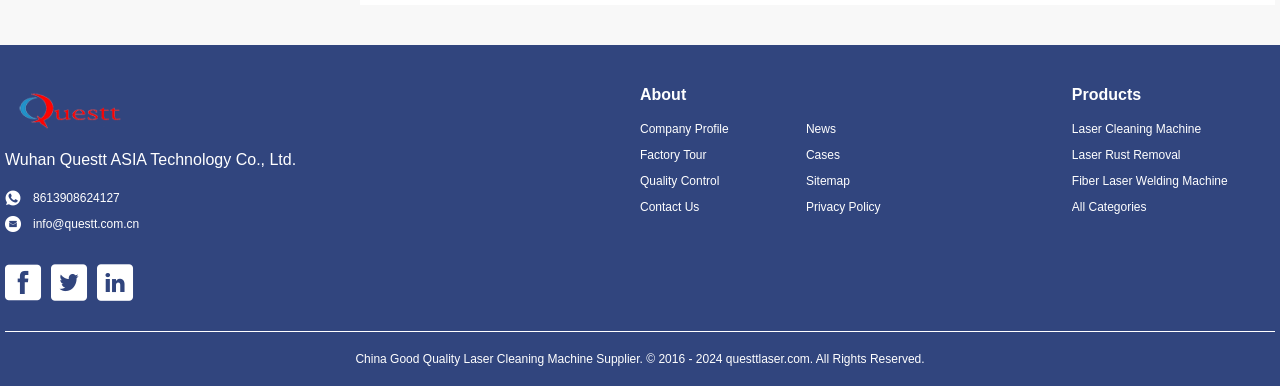Please give a succinct answer using a single word or phrase:
What are the categories under the 'Products' section?

Laser Cleaning Machine, Laser Rust Removal, Fiber Laser Welding Machine